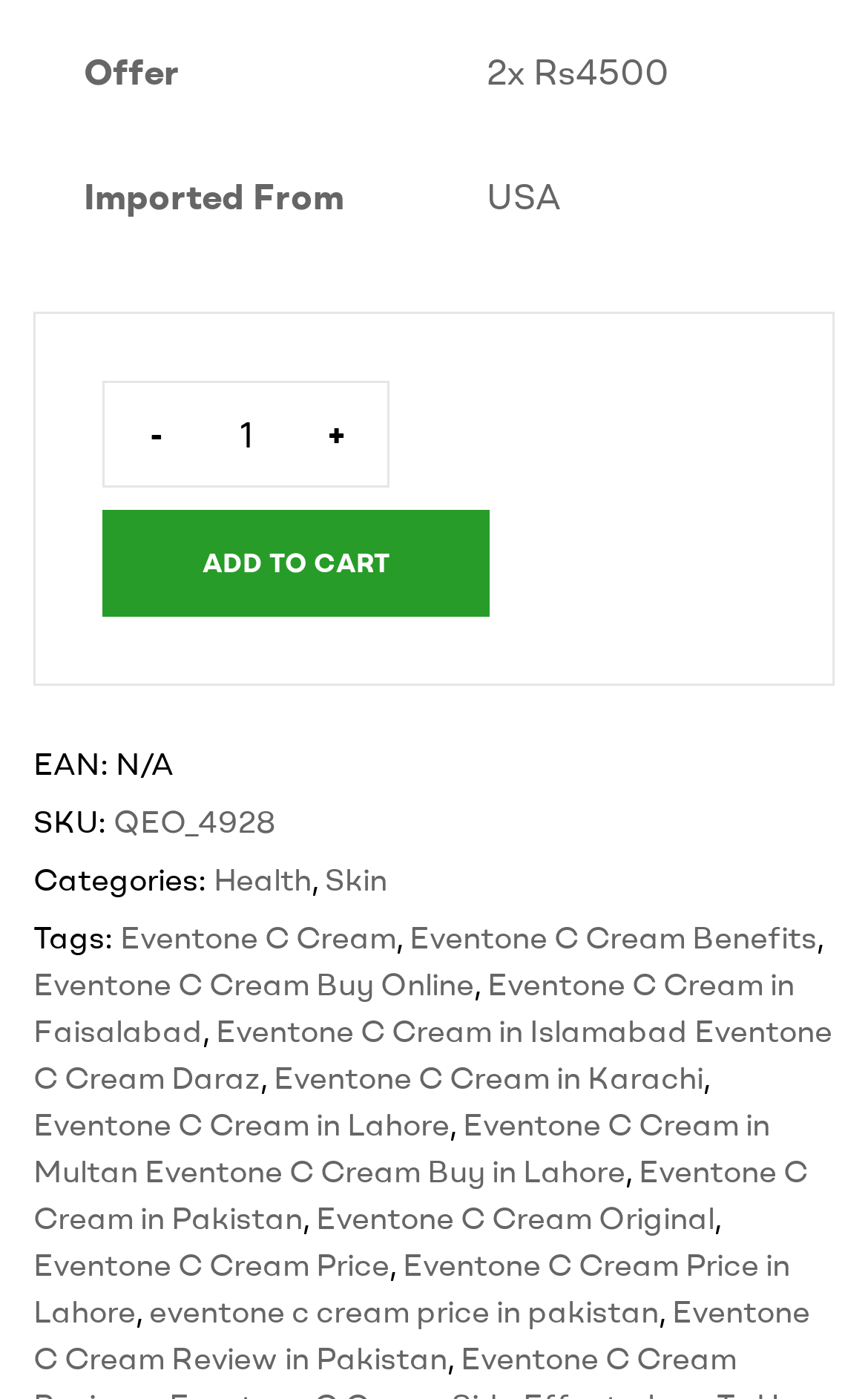Locate the UI element that matches the description Health in the webpage screenshot. Return the bounding box coordinates in the format (top-left x, top-left y, bottom-right x, bottom-right y), with values ranging from 0 to 1.

[0.246, 0.614, 0.359, 0.642]